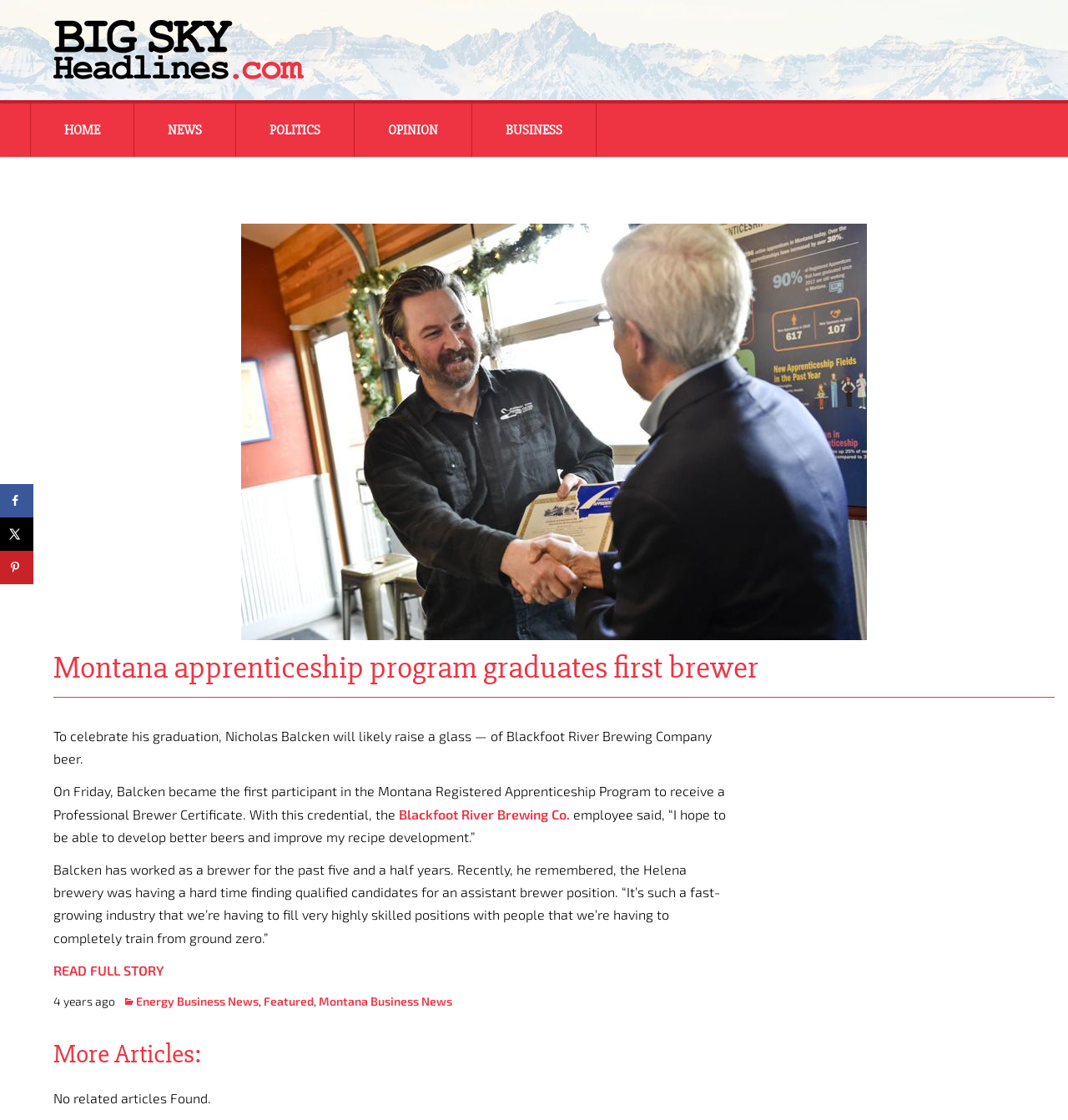Pinpoint the bounding box coordinates of the clickable element needed to complete the instruction: "Share on Facebook". The coordinates should be provided as four float numbers between 0 and 1: [left, top, right, bottom].

[0.0, 0.432, 0.031, 0.462]